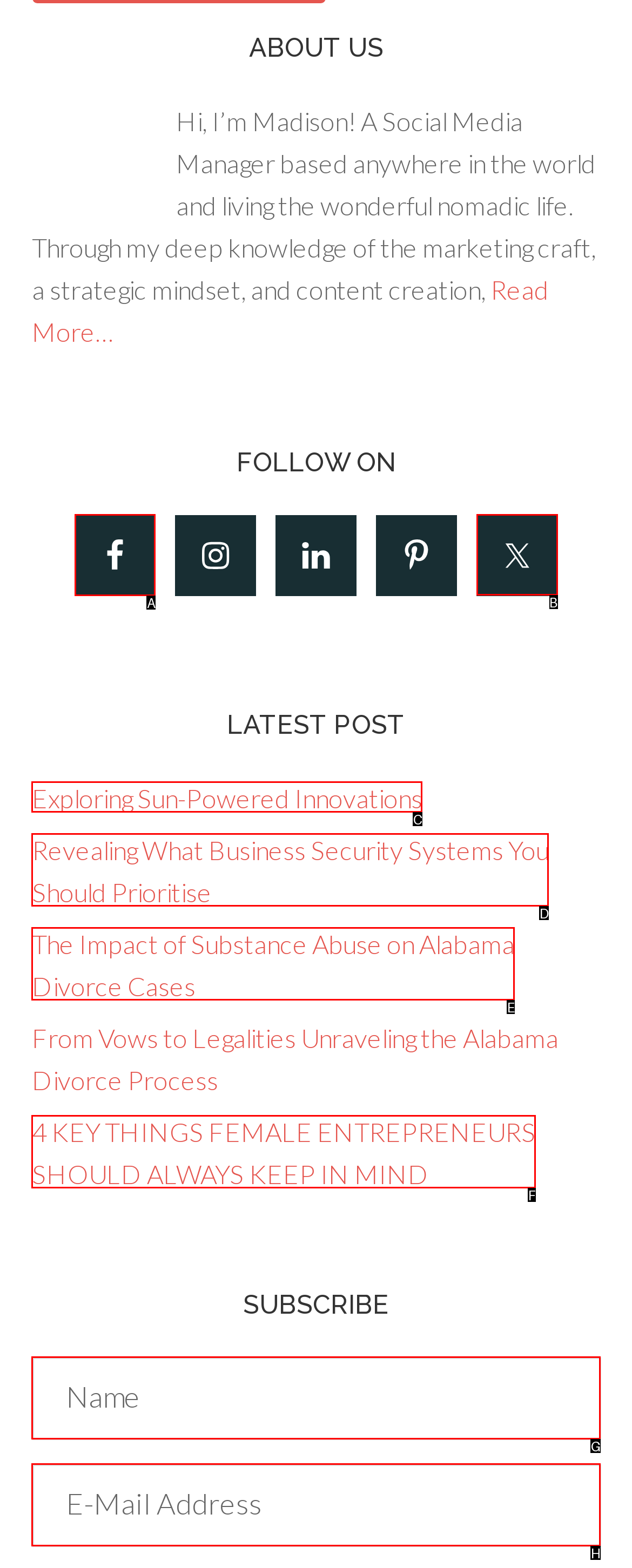Indicate which red-bounded element should be clicked to perform the task: Follow on Facebook Answer with the letter of the correct option.

A